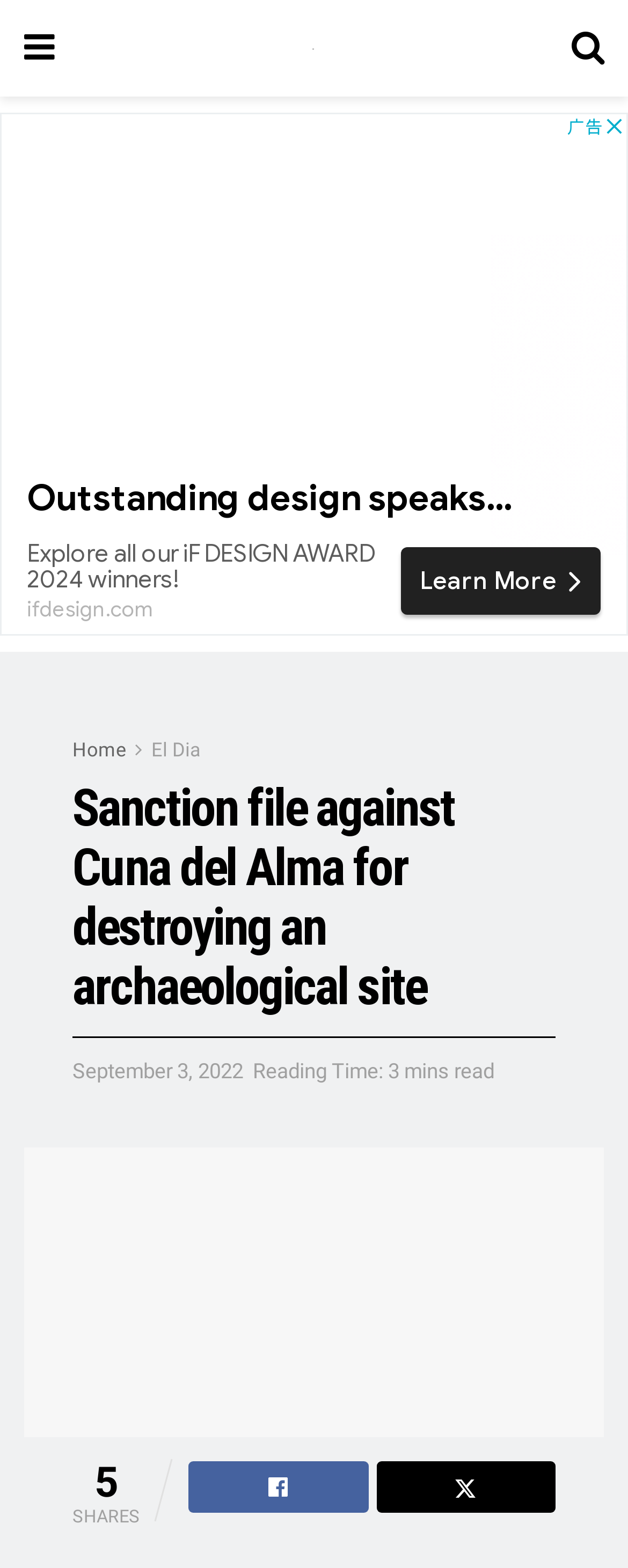Given the element description, predict the bounding box coordinates in the format (top-left x, top-left y, bottom-right x, bottom-right y), using floating point numbers between 0 and 1: September 3, 2022

[0.115, 0.322, 0.387, 0.337]